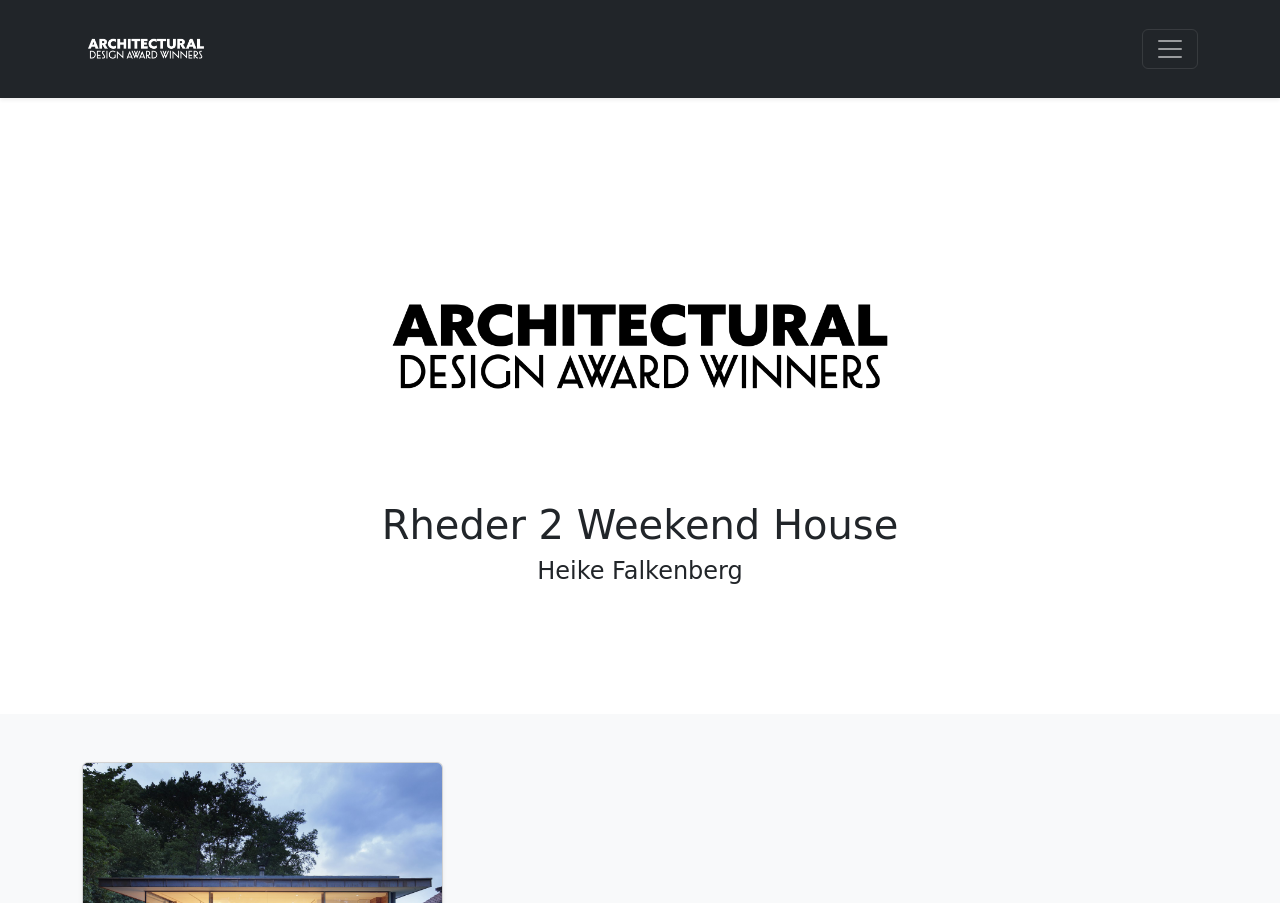Identify and provide the text content of the webpage's primary headline.

Rheder 2 Weekend House